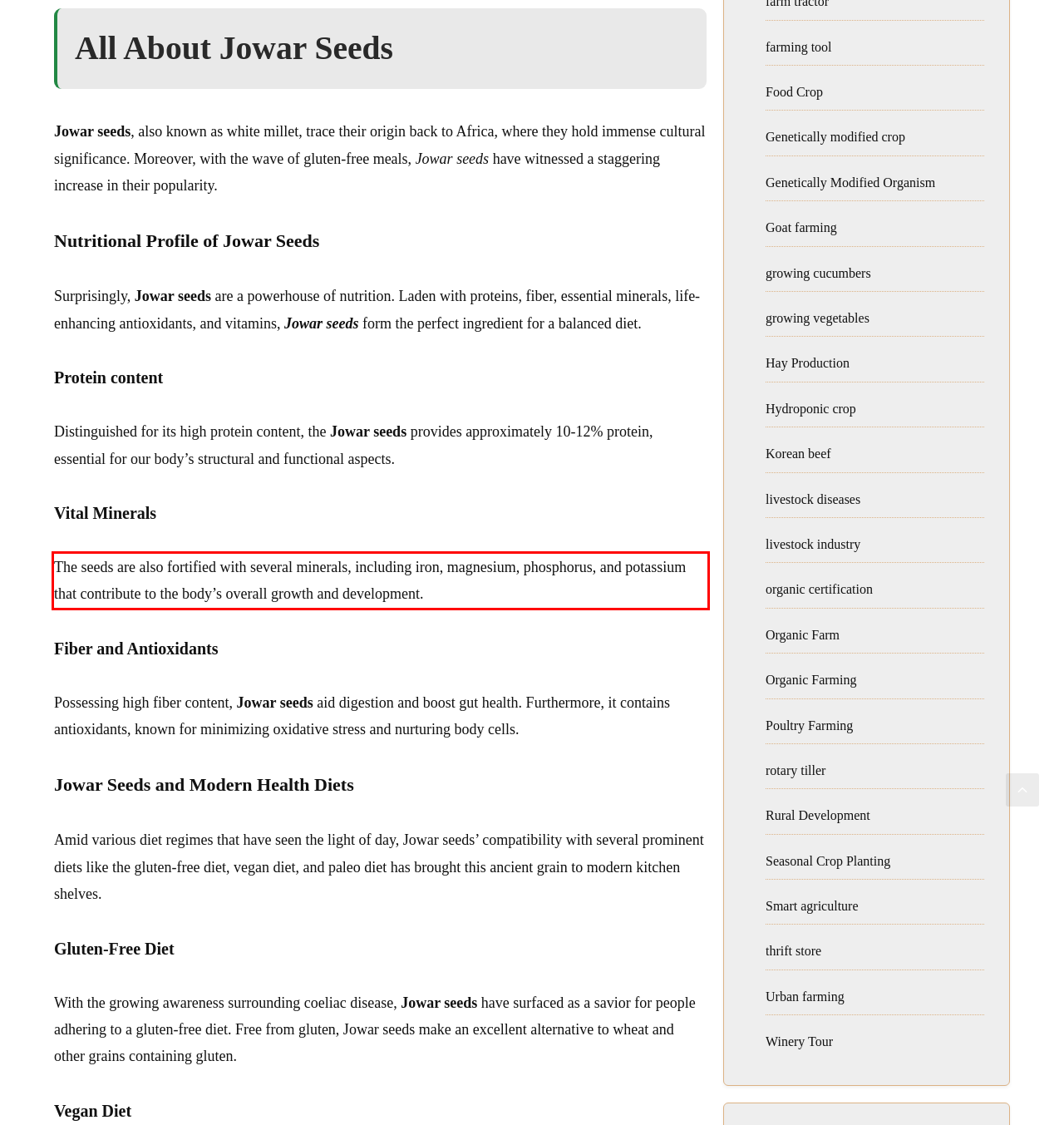Please extract the text content within the red bounding box on the webpage screenshot using OCR.

The seeds are also fortified with several minerals, including iron, magnesium, phosphorus, and potassium that contribute to the body’s overall growth and development.